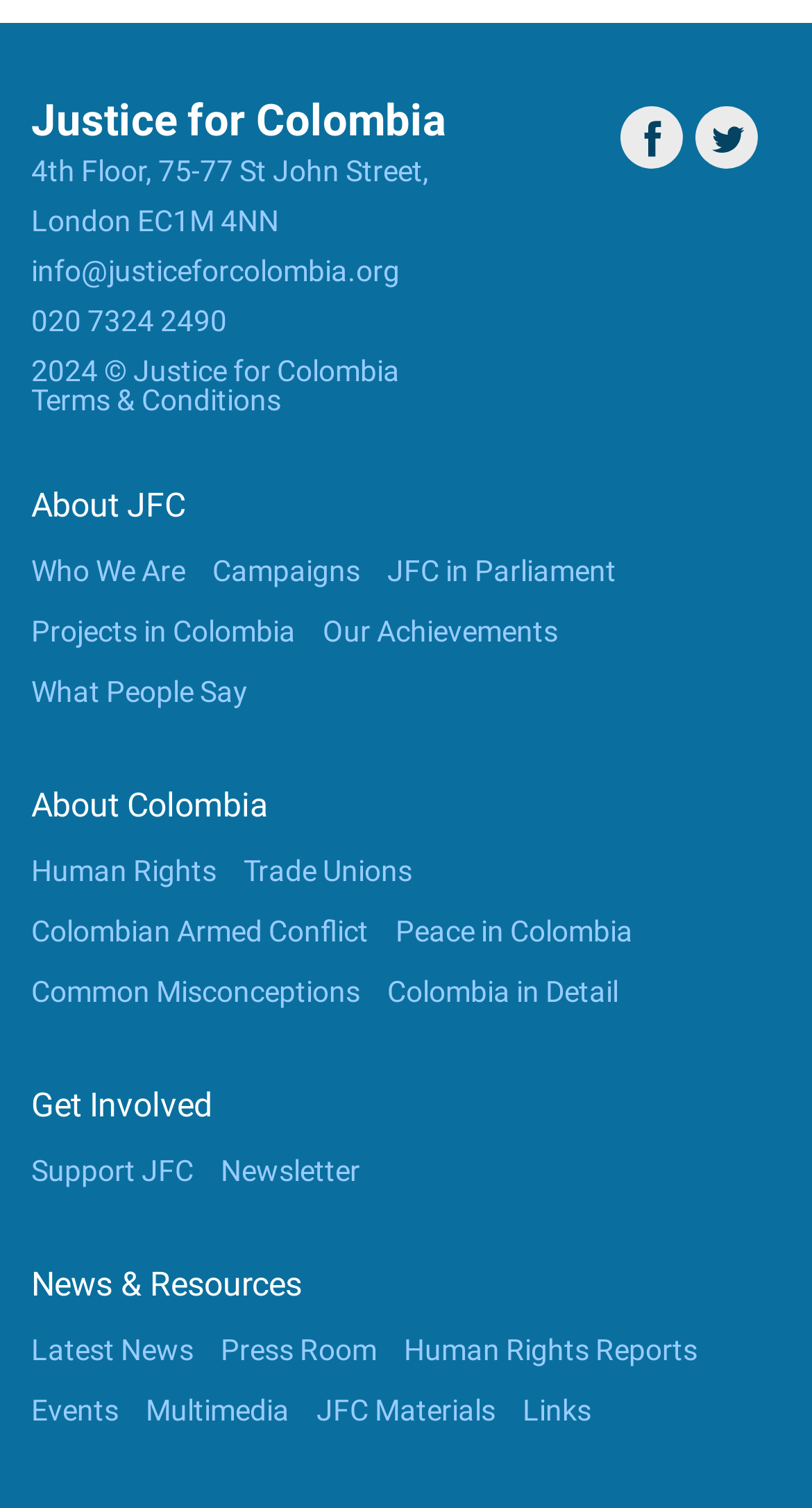Please determine the bounding box coordinates of the element's region to click in order to carry out the following instruction: "Click January 2023". The coordinates should be four float numbers between 0 and 1, i.e., [left, top, right, bottom].

None